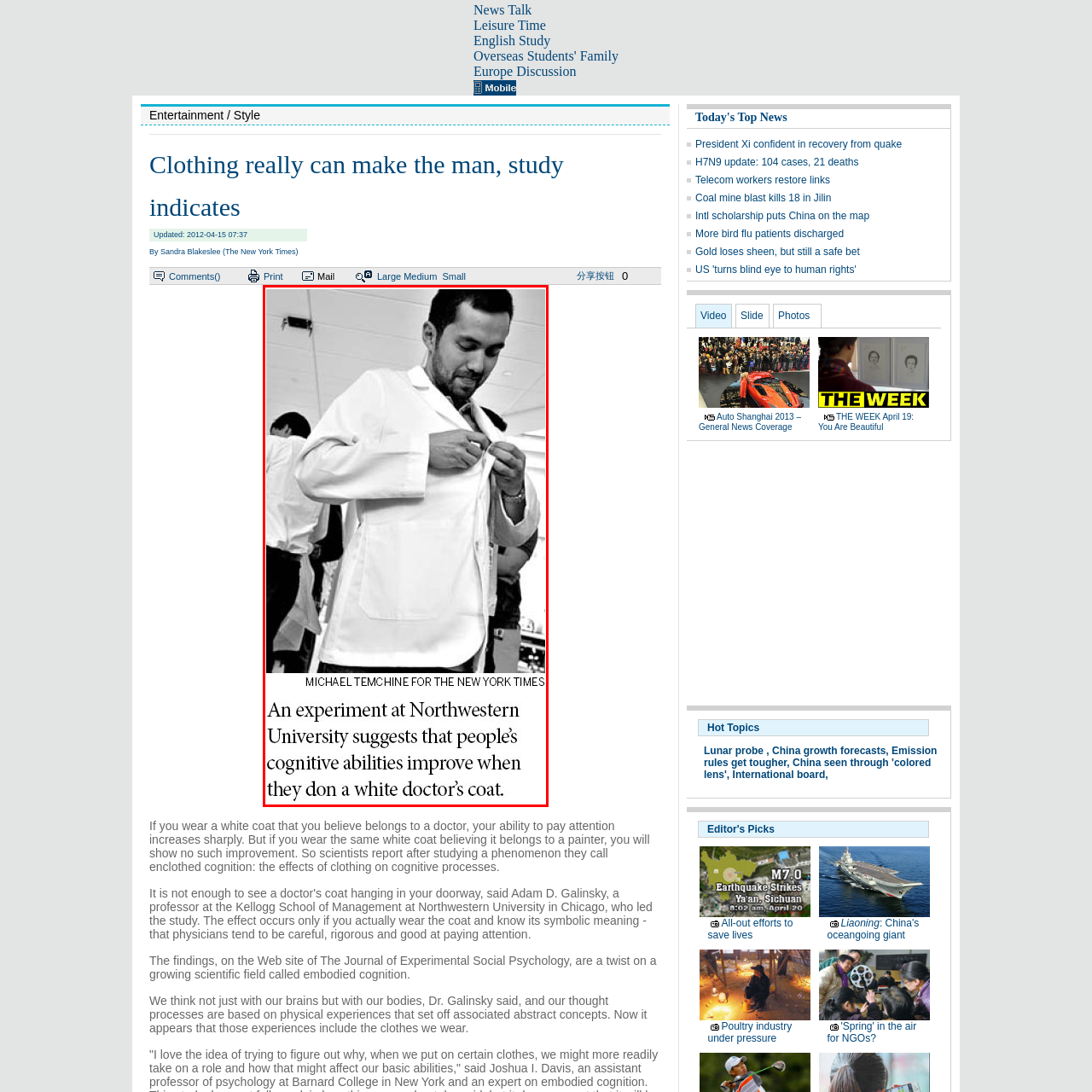Review the part of the image encased in the red box and give an elaborate answer to the question posed: Who took the photograph?

The photograph is credited to Michael Temchine, who took the picture for The New York Times, highlighting the journalistic significance of the image.